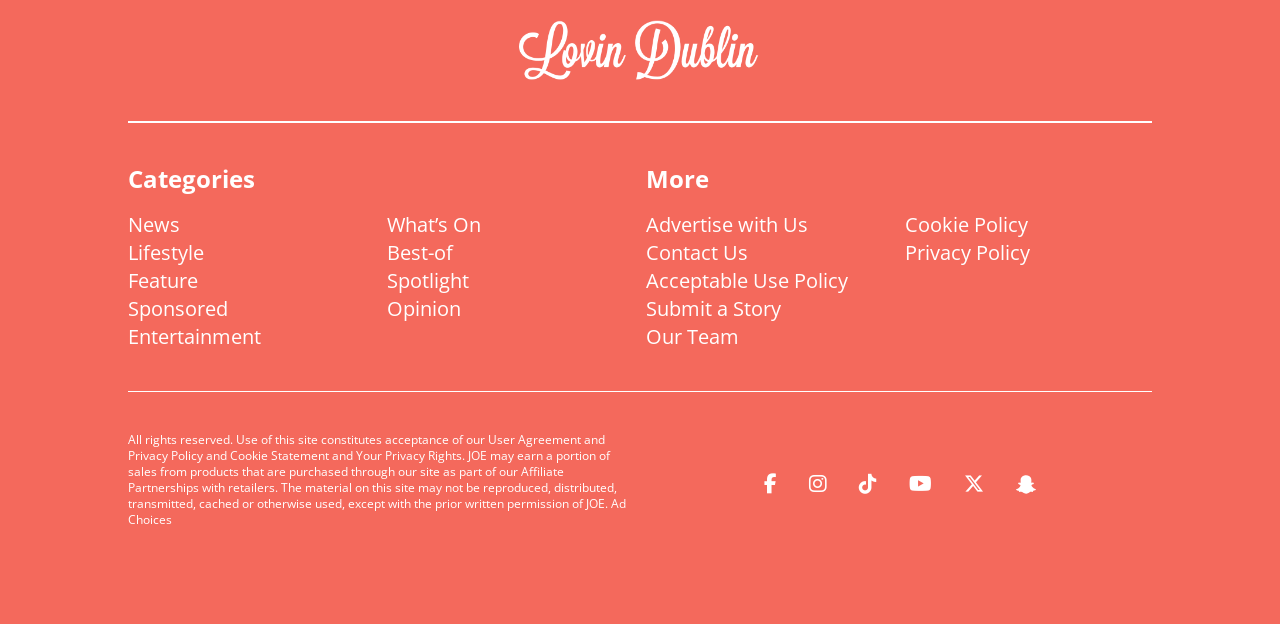With reference to the screenshot, provide a detailed response to the question below:
What is the copyright statement at the bottom of the webpage?

The copyright statement is located at the bottom of the webpage. It starts with 'All rights reserved. Use of this site constitutes acceptance of our User Agreement and Privacy Policy and Cookie Statement and Your Privacy Rights...'.